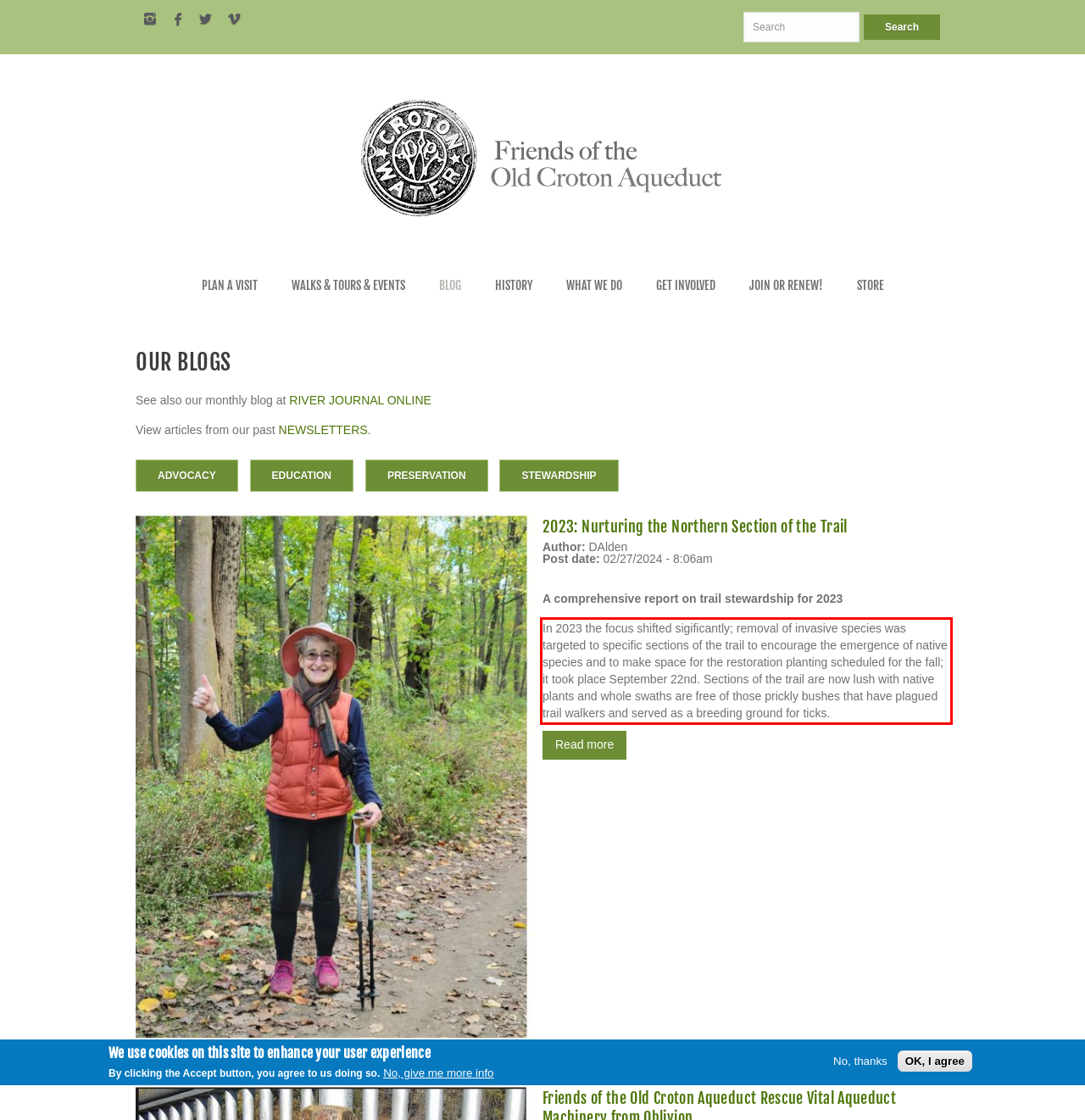Given a webpage screenshot with a red bounding box, perform OCR to read and deliver the text enclosed by the red bounding box.

In 2023 the focus shifted sigificantly; removal of invasive species was targeted to specific sections of the trail to encourage the emergence of native species and to make space for the restoration planting scheduled for the fall; it took place September 22nd. Sections of the trail are now lush with native plants and whole swaths are free of those prickly bushes that have plagued trail walkers and served as a breeding ground for ticks.